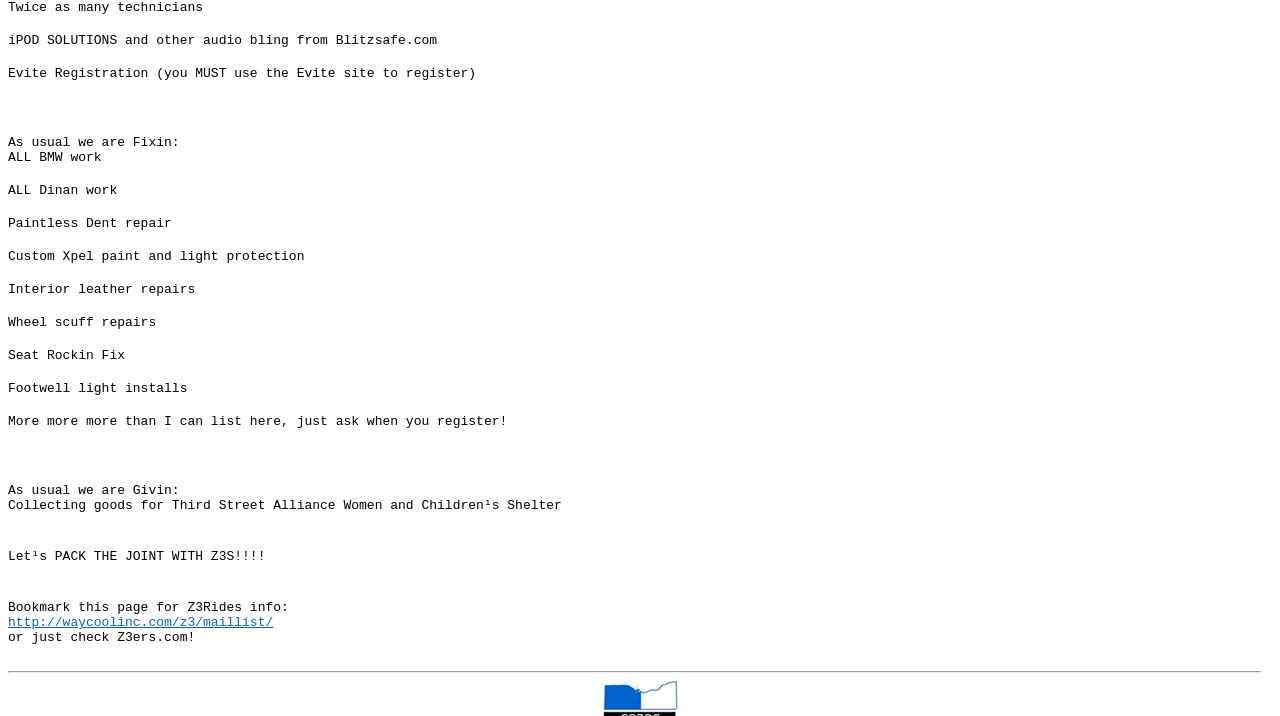Determine the bounding box for the UI element described here: "http://waycoolinc.com/z3/maillist/".

[0.006, 0.859, 0.214, 0.88]